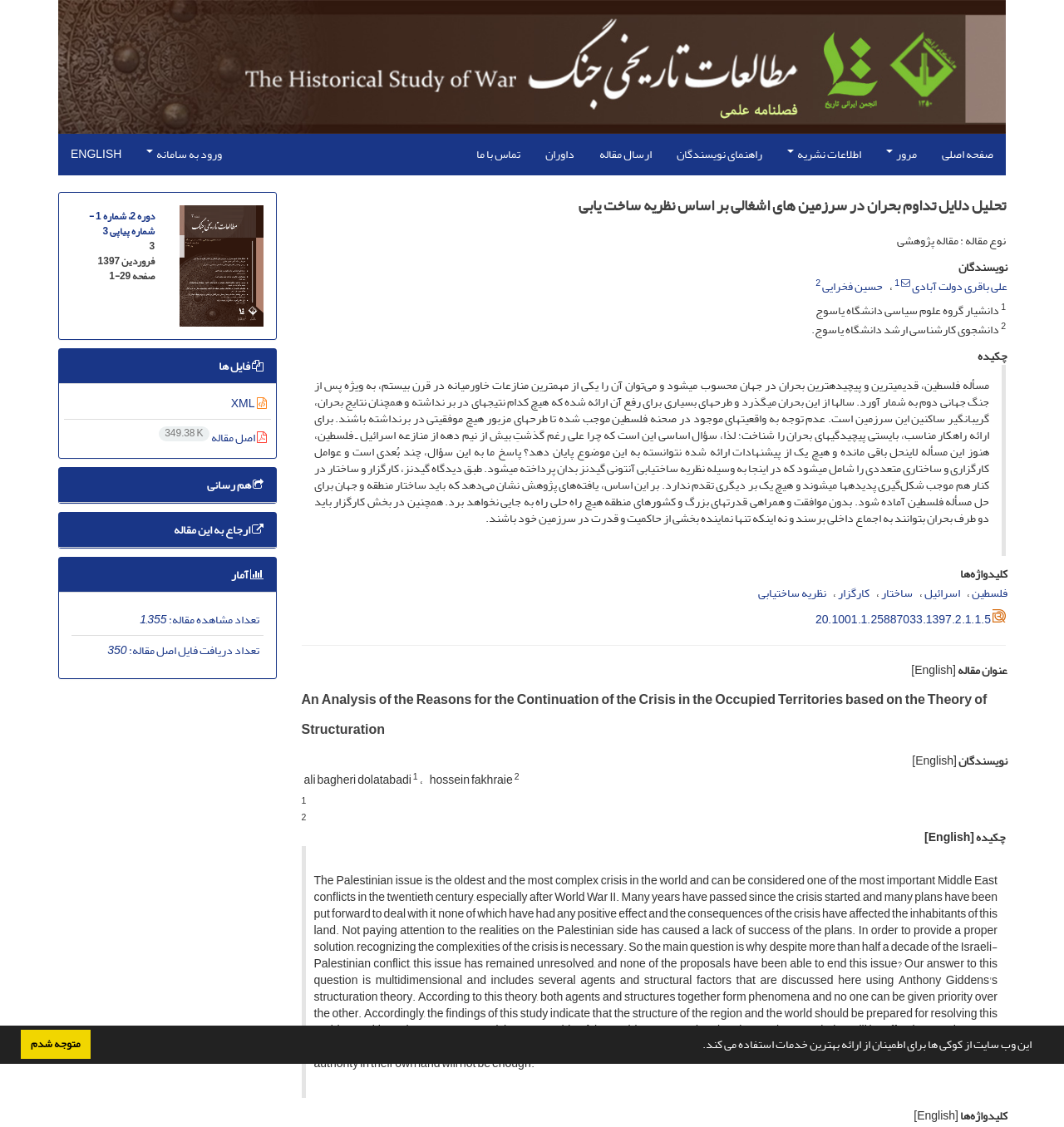Identify and provide the main heading of the webpage.

تحلیل دلایل تداوم بحران در سرزمین های اشغالی بر اساس نظریه ساخت یابی